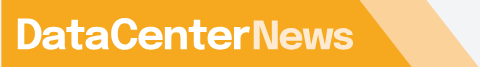Provide a brief response to the question below using one word or phrase:
What region does DataCenterNews Asia Pacific focus on?

Asia Pacific